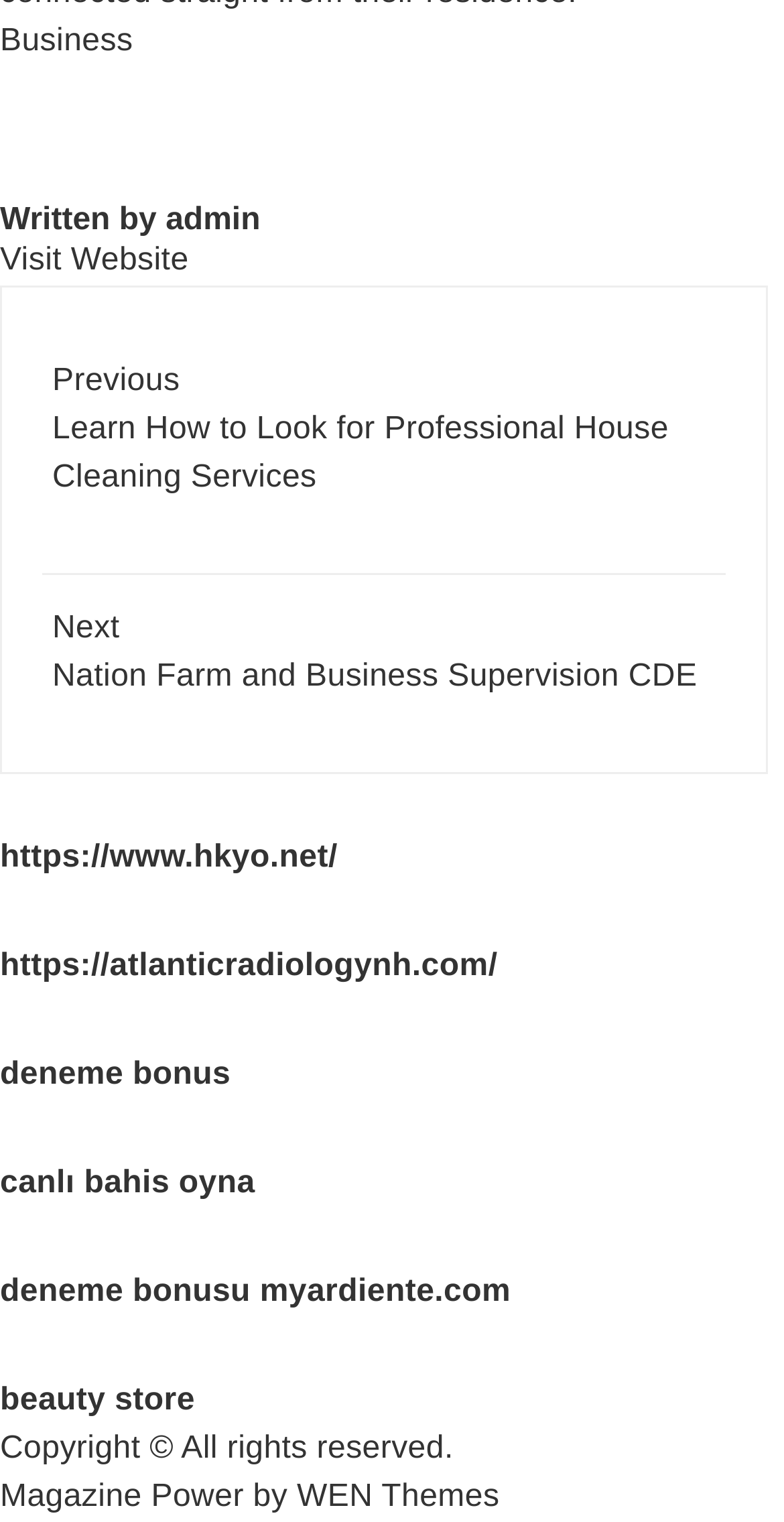Using the information in the image, could you please answer the following question in detail:
How many navigation links are present?

The answer can be found by looking at the navigation section, which contains links with texts 'Previous post: Learn How to Look for Professional House Cleaning Services' and 'Next post: Nation Farm and Business Supervision CDE'. Therefore, there are 2 navigation links present.